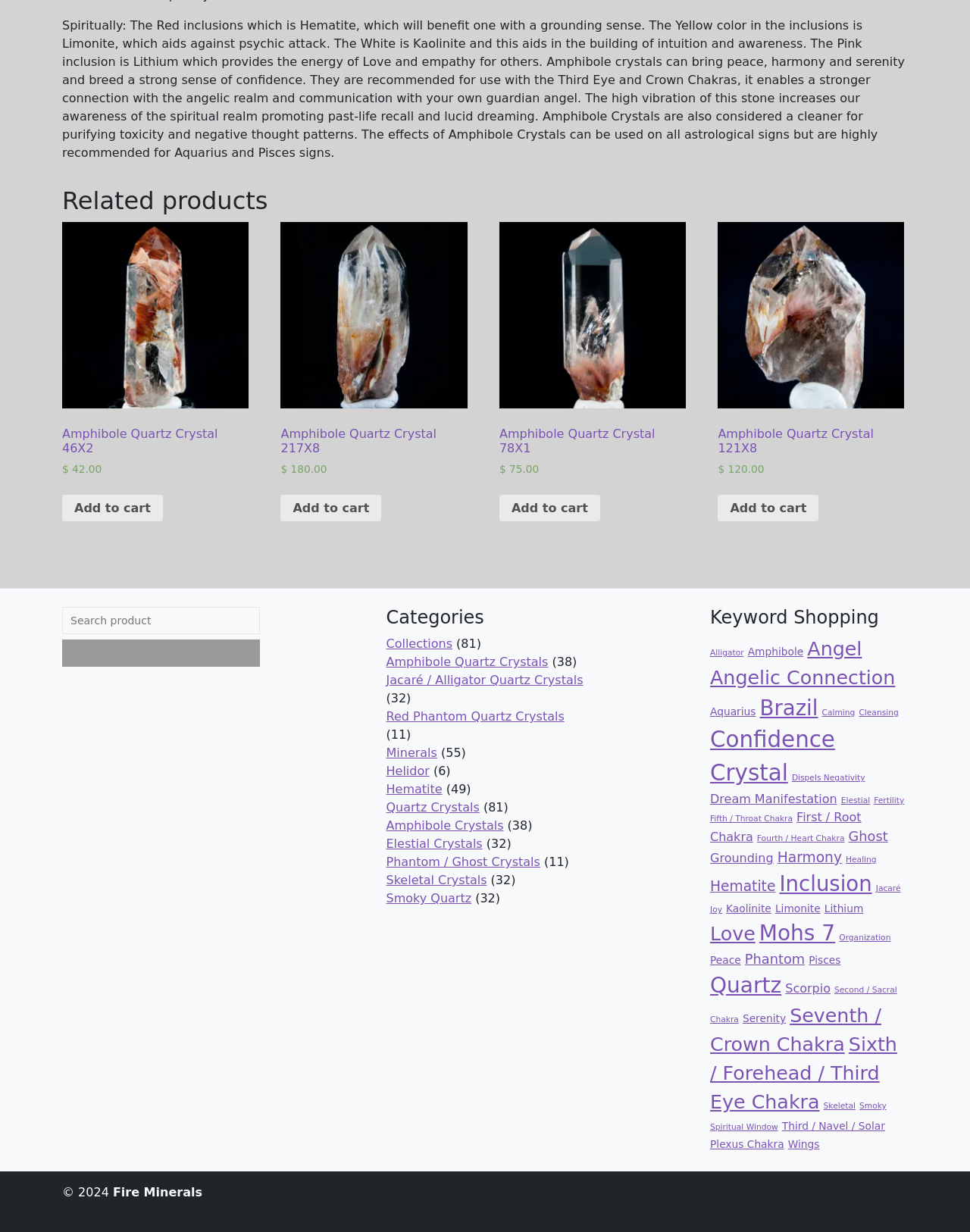Can you identify the bounding box coordinates of the clickable region needed to carry out this instruction: 'Add Amphibole Quartz Crystal 46X2 to cart'? The coordinates should be four float numbers within the range of 0 to 1, stated as [left, top, right, bottom].

[0.064, 0.401, 0.168, 0.423]